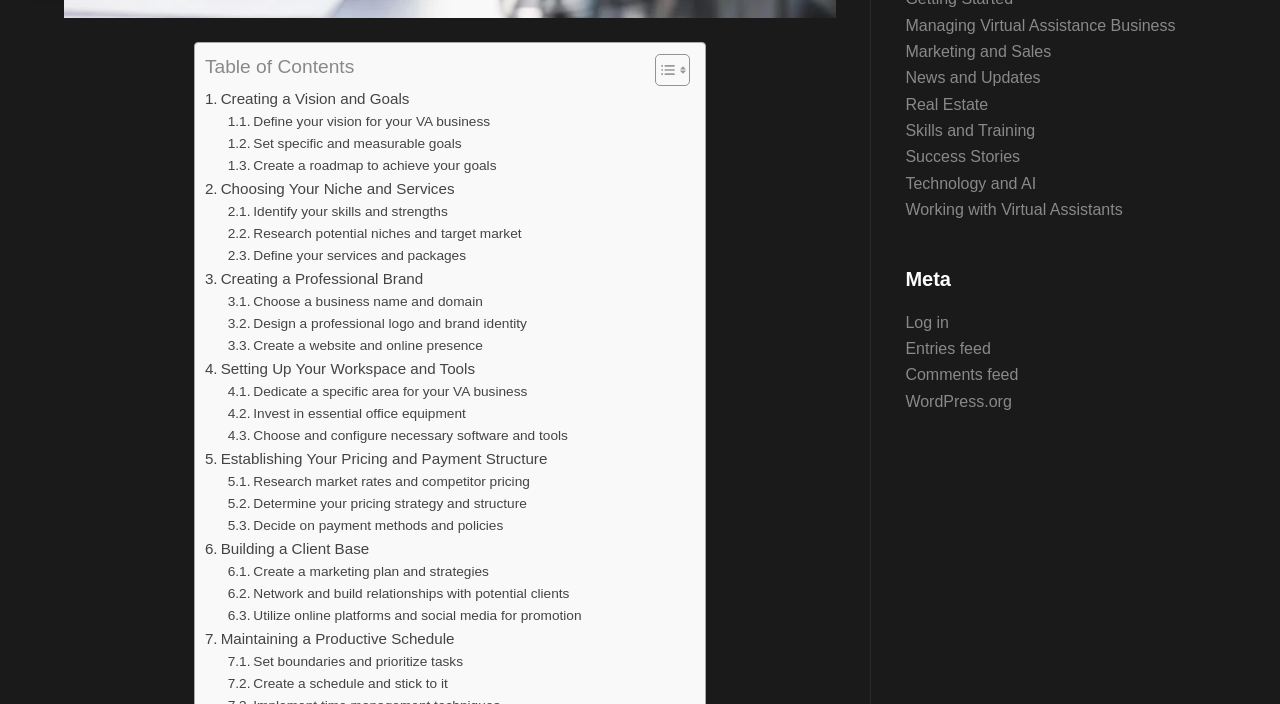Can you give a detailed response to the following question using the information from the image? How many links are there in the top-right section?

I counted the number of links in the top-right section, which are 'Managing Virtual Assistance Business', 'Marketing and Sales', 'News and Updates', 'Real Estate', 'Skills and Training', 'Success Stories', 'Technology and AI', 'Working with Virtual Assistants', and 'Meta', and there are 9 in total.